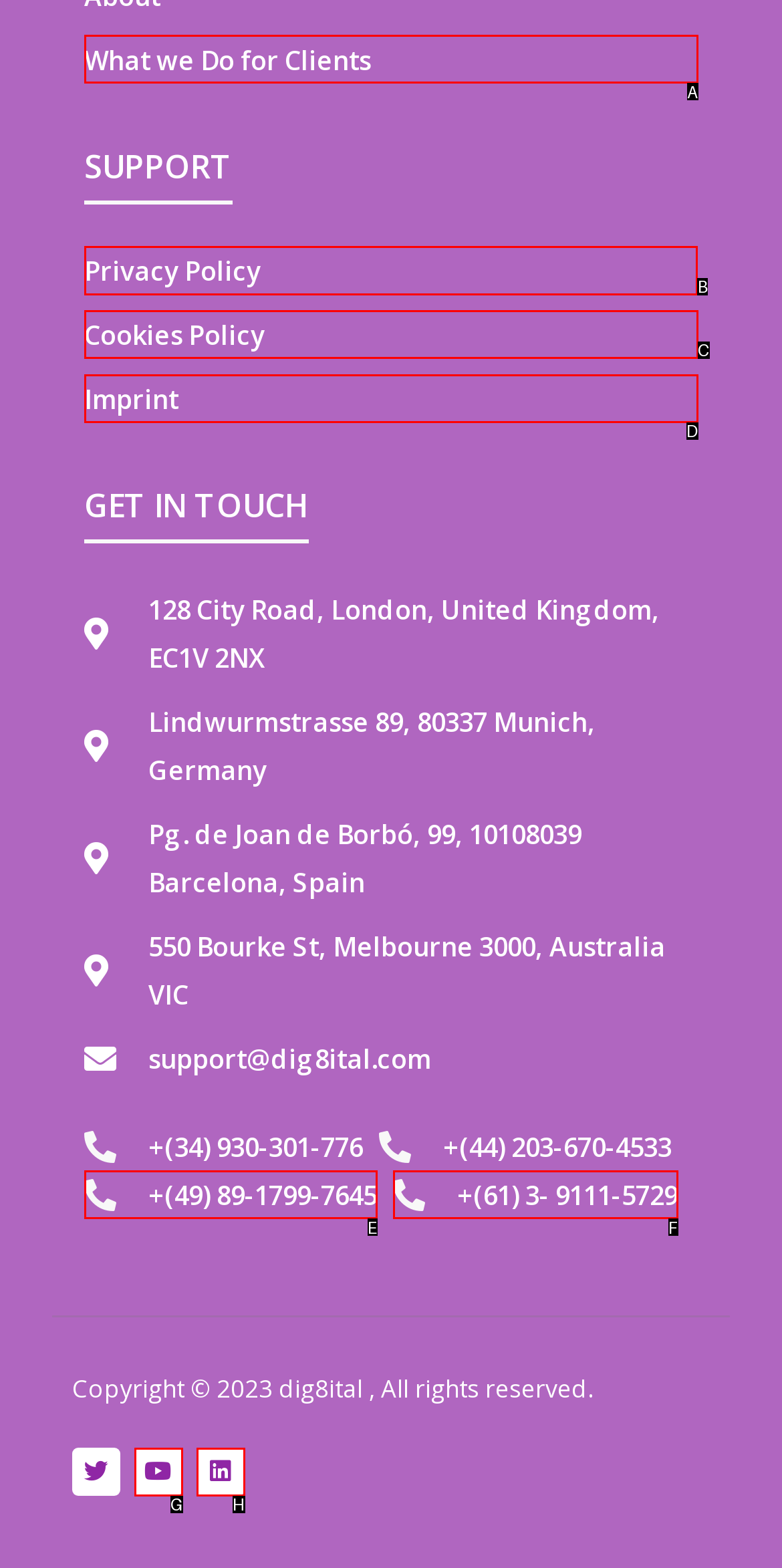Point out which UI element to click to complete this task: View 'Privacy Policy'
Answer with the letter corresponding to the right option from the available choices.

B